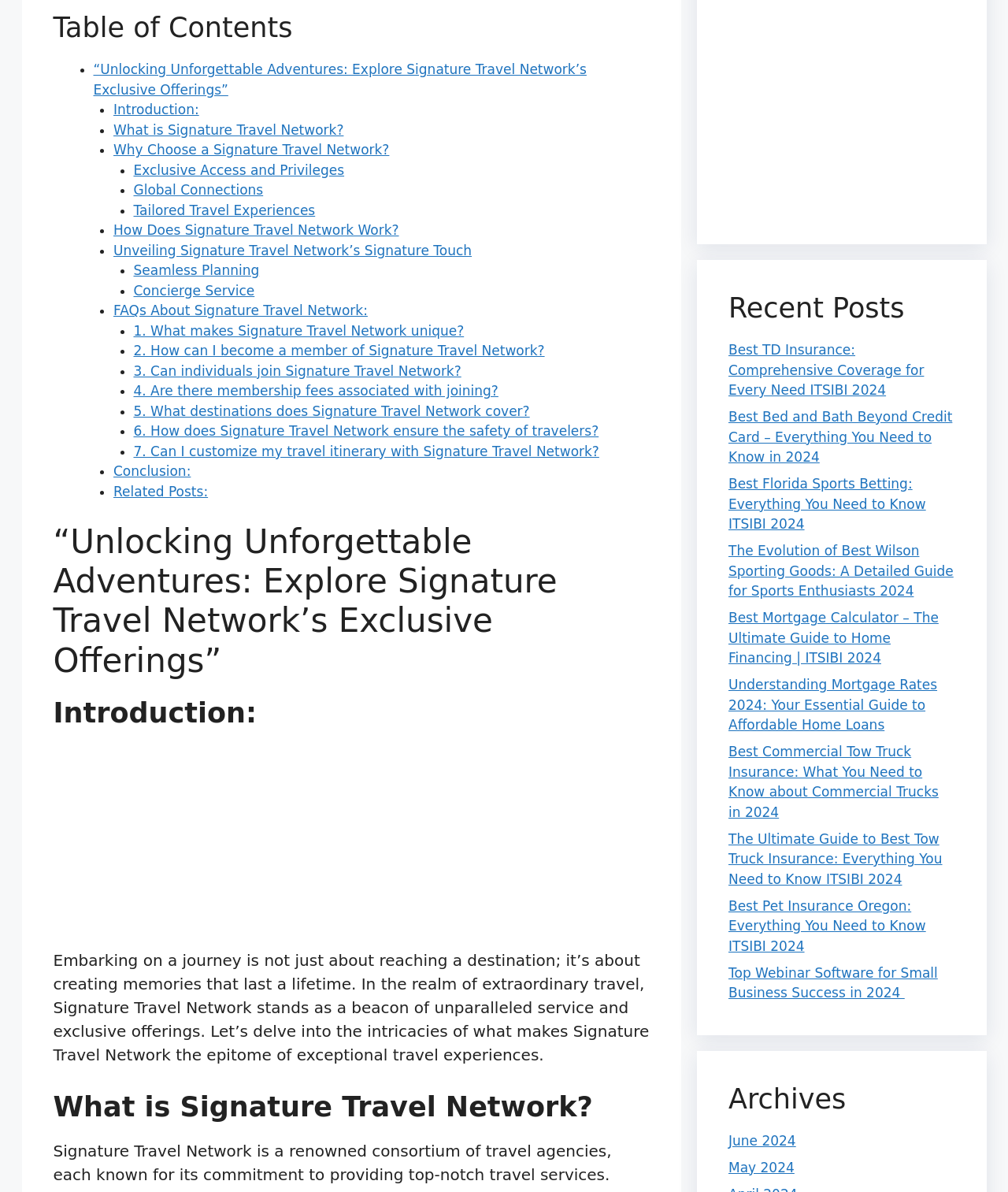What type of service does Signature Travel Network provide?
Based on the image, respond with a single word or phrase.

Travel service